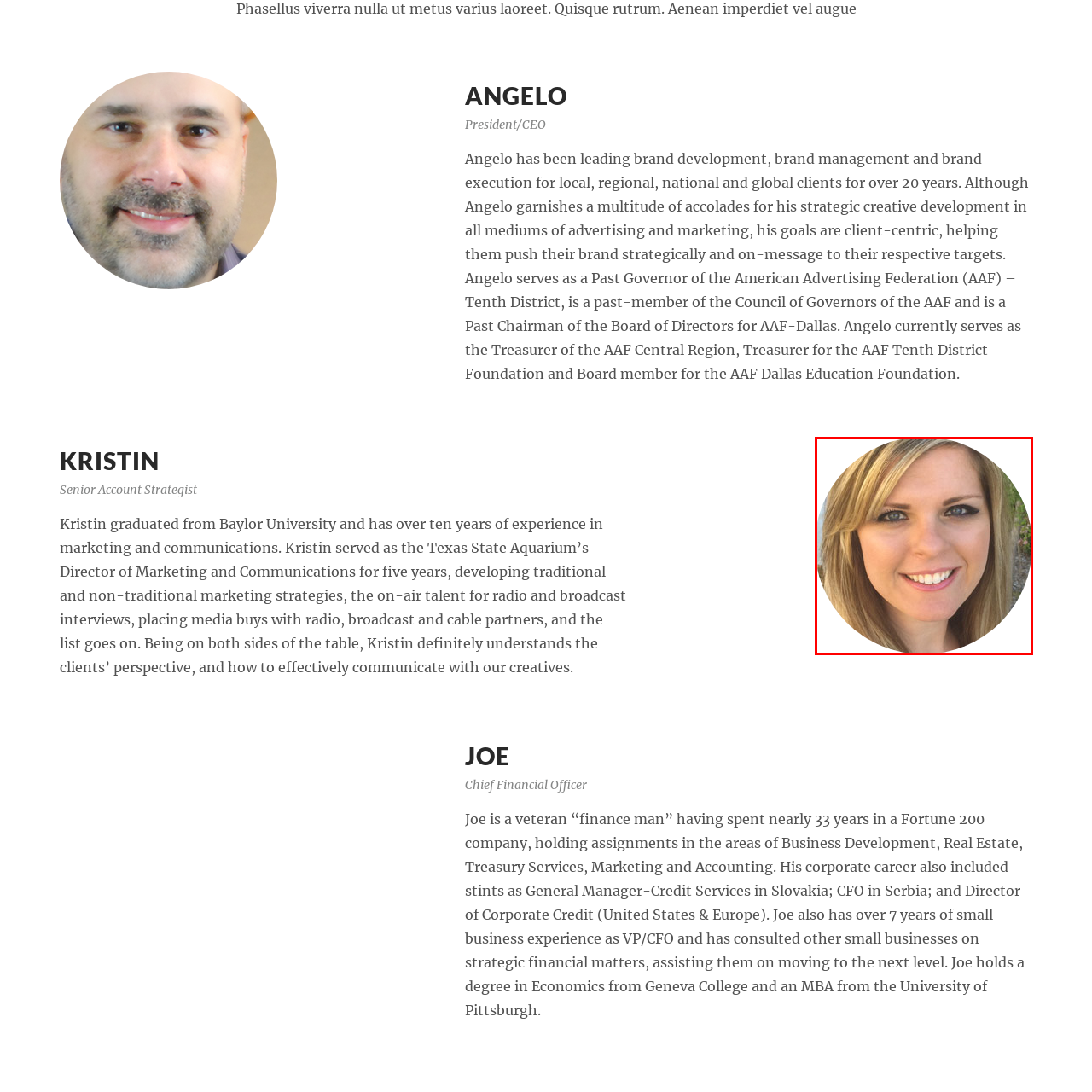Describe in detail what is depicted in the image enclosed by the red lines.

The image features Kristin, a Senior Account Strategist with a friendly smile and approachable demeanor. She has long, straight blonde hair and bright blue eyes, conveying warmth and professionalism. Kristin graduated from Baylor University and brings over a decade of experience in marketing and communications to her role. Her past experience includes serving as the Director of Marketing and Communications for the Texas State Aquarium, where she developed a range of marketing strategies, including traditional and non-traditional approaches. Kristin's deep understanding of both client needs and creative processes allows her to effectively bridge the gap between clients and creative teams, ensuring impactful communication and successful campaigns.